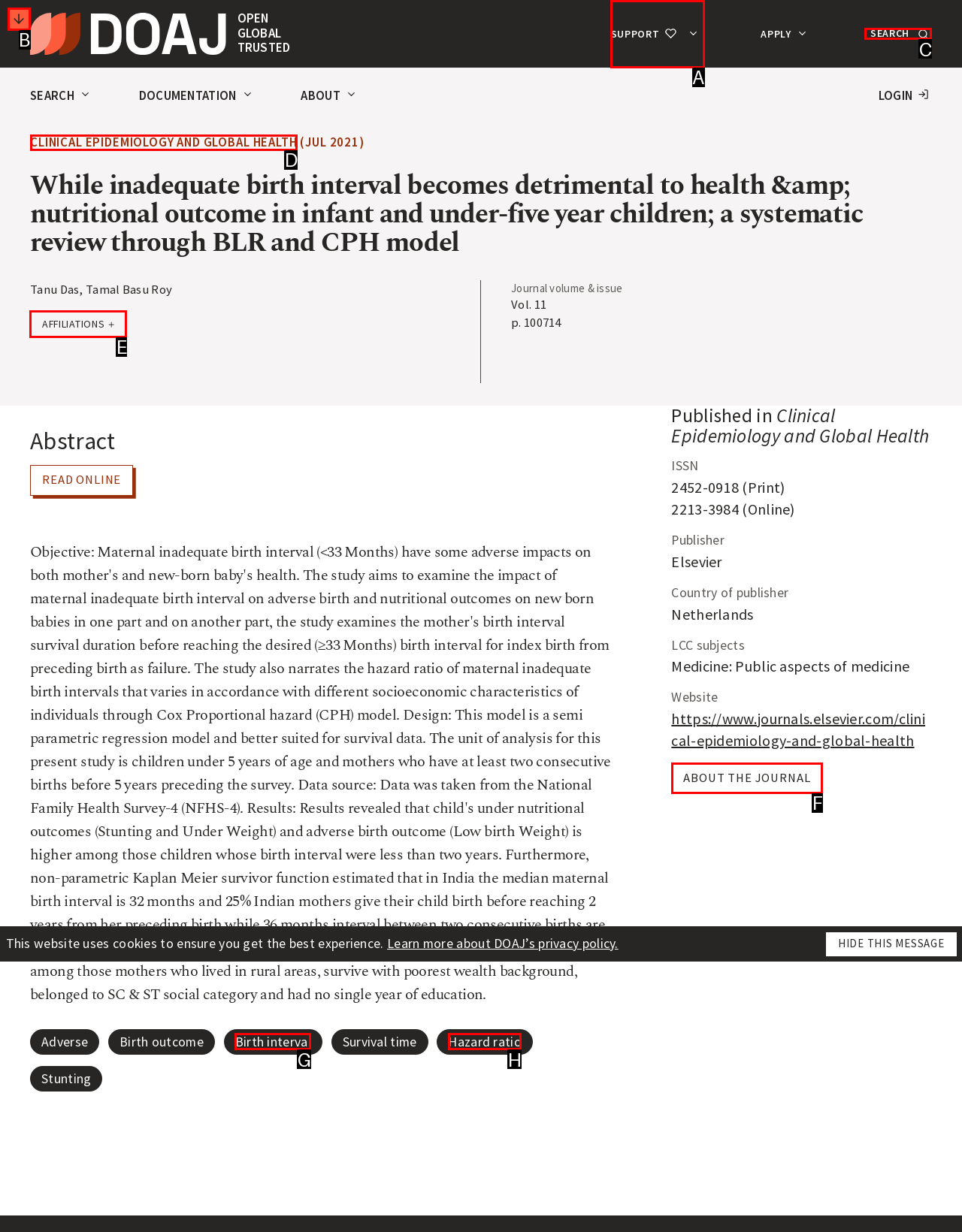Look at the highlighted elements in the screenshot and tell me which letter corresponds to the task: View the affiliations of the authors.

E